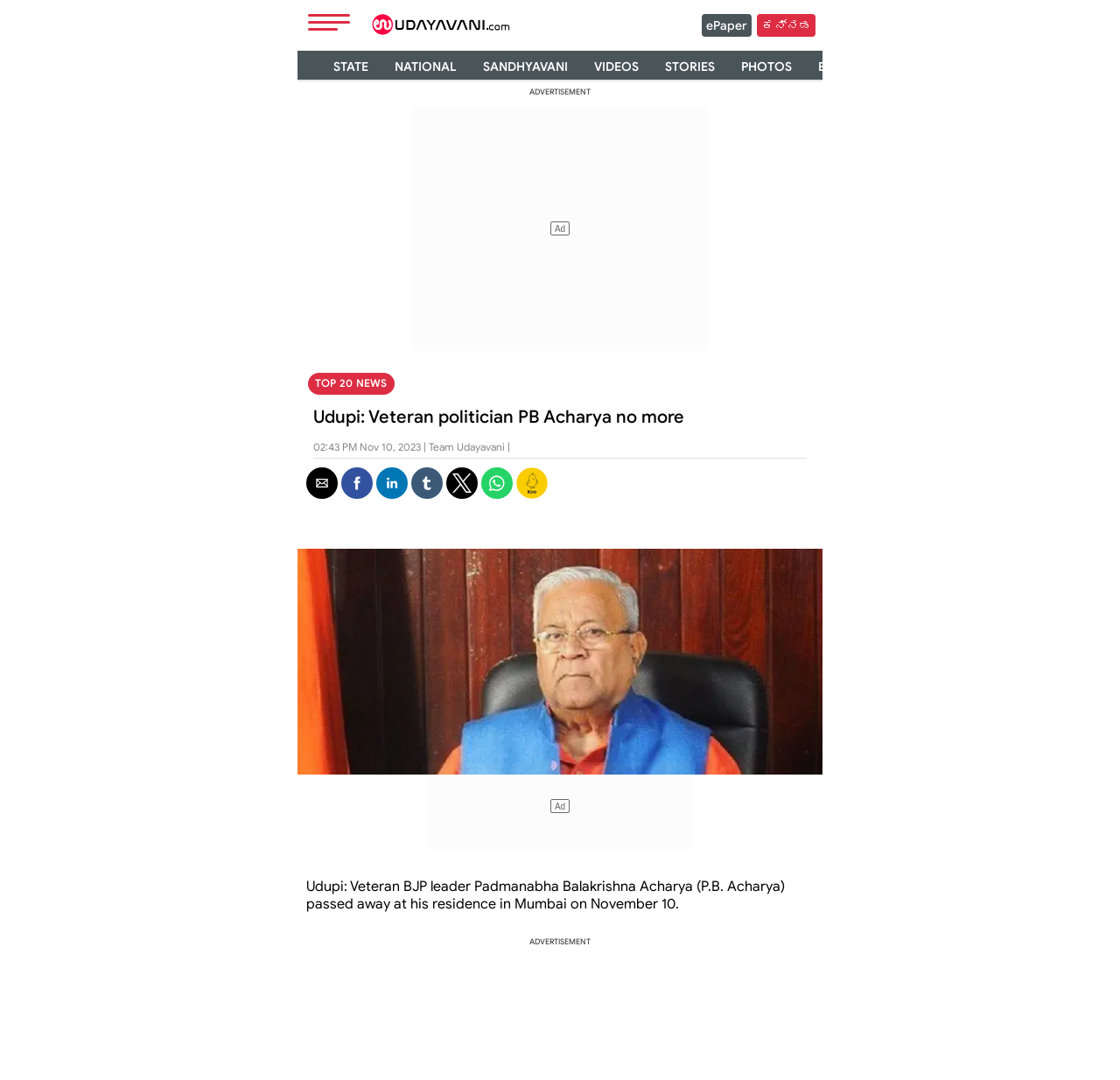Answer the following query concisely with a single word or phrase:
How many social media sharing buttons are there?

7